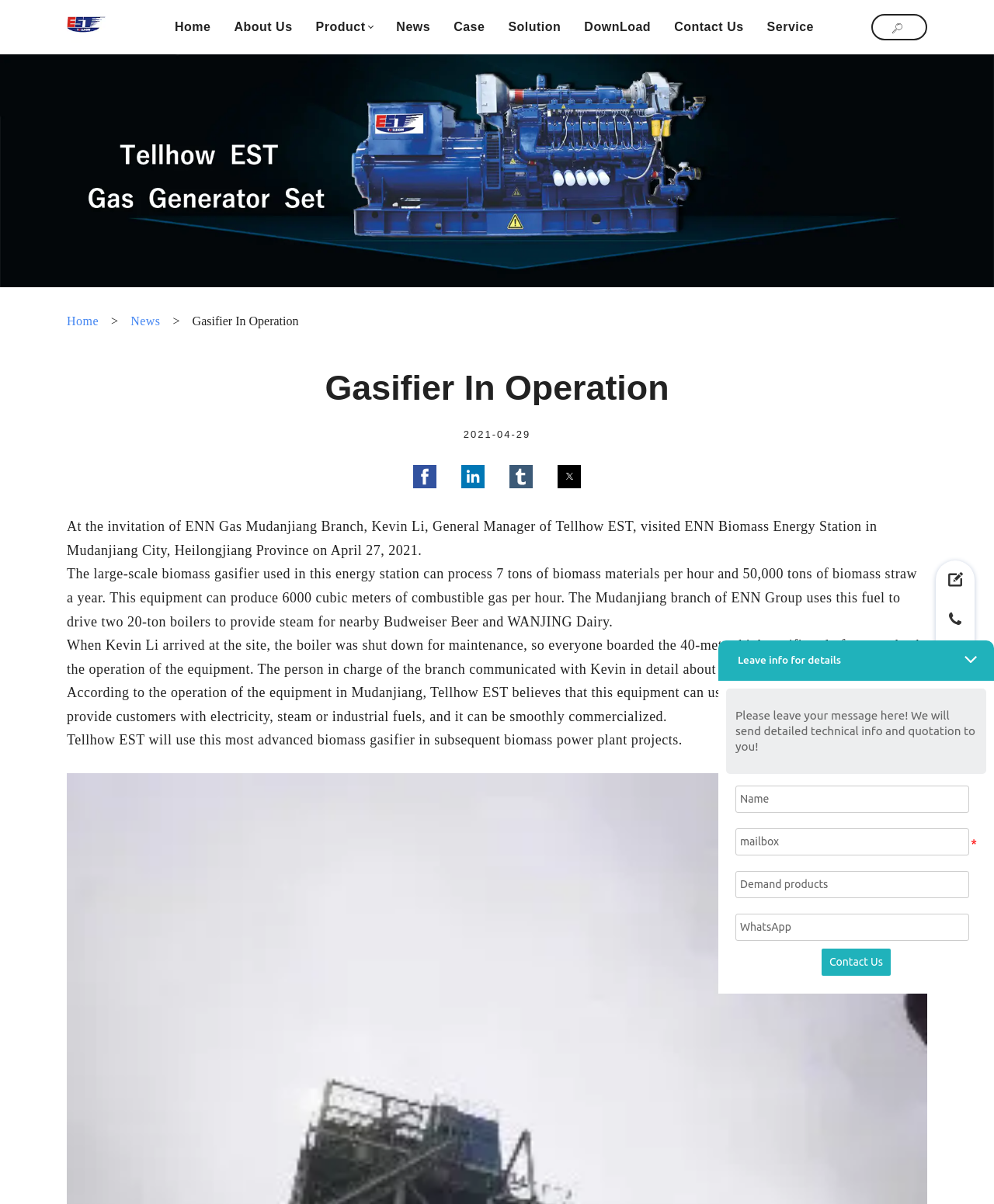Please determine the bounding box coordinates of the element to click in order to execute the following instruction: "Click the 'Home' link". The coordinates should be four float numbers between 0 and 1, specified as [left, top, right, bottom].

[0.176, 0.014, 0.212, 0.031]